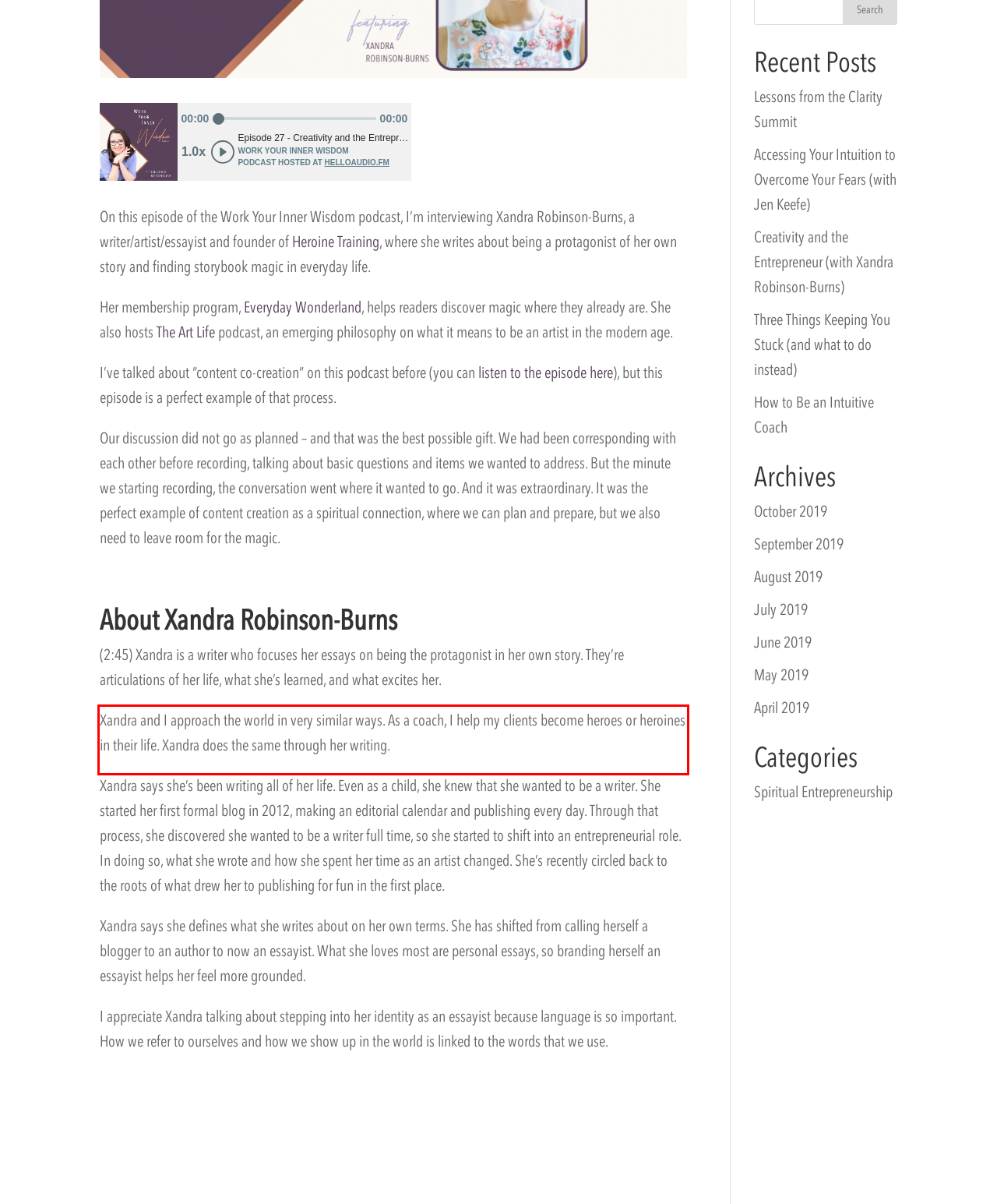Using the provided screenshot, read and generate the text content within the red-bordered area.

Xandra and I approach the world in very similar ways. As a coach, I help my clients become heroes or heroines in their life. Xandra does the same through her writing.